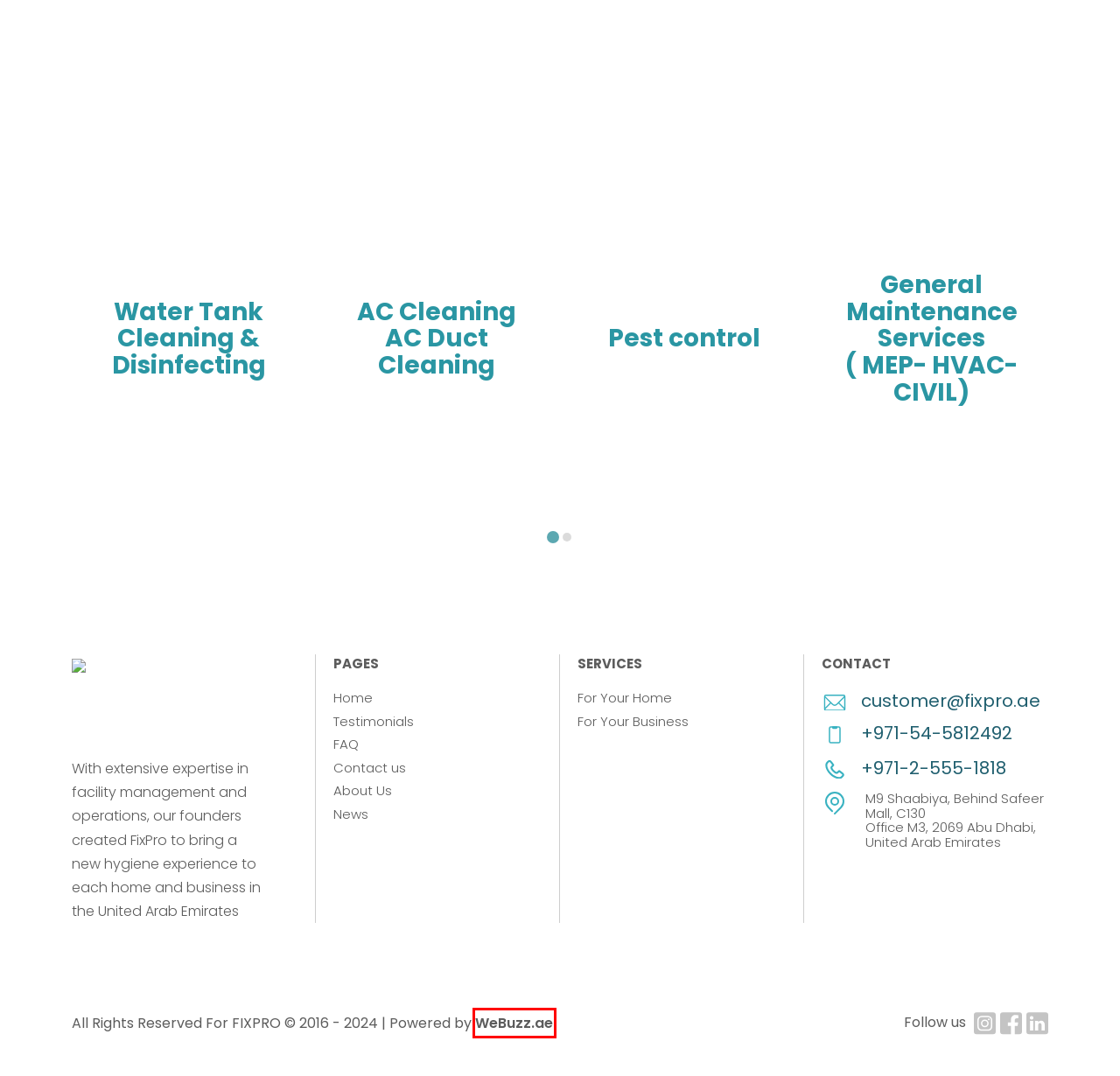Examine the screenshot of a webpage with a red bounding box around a UI element. Select the most accurate webpage description that corresponds to the new page after clicking the highlighted element. Here are the choices:
A. The best deep cleaning services in Abu Dhabi for your business
B. #1 Digital Marketing Agency | We buzz | United Arab Emirates
C. #1 Pest control company in Abu Dhabi for your business
D. #1 Tailored Commercial Cleaning Solutions | Customized for Your Business in Abu Dhabi
E. The best water tank cleaning company in Abu Dhabi for your business
F. Fix Pro The best cleaning and maintenance services in Abu Dhabi
G. Trust the best company in Abu Dhabi to deliver the best | FixPro
H. #1 Personalized Residential Cleaning Solutions | Tailored for Your Home in Abu Dhabi

B